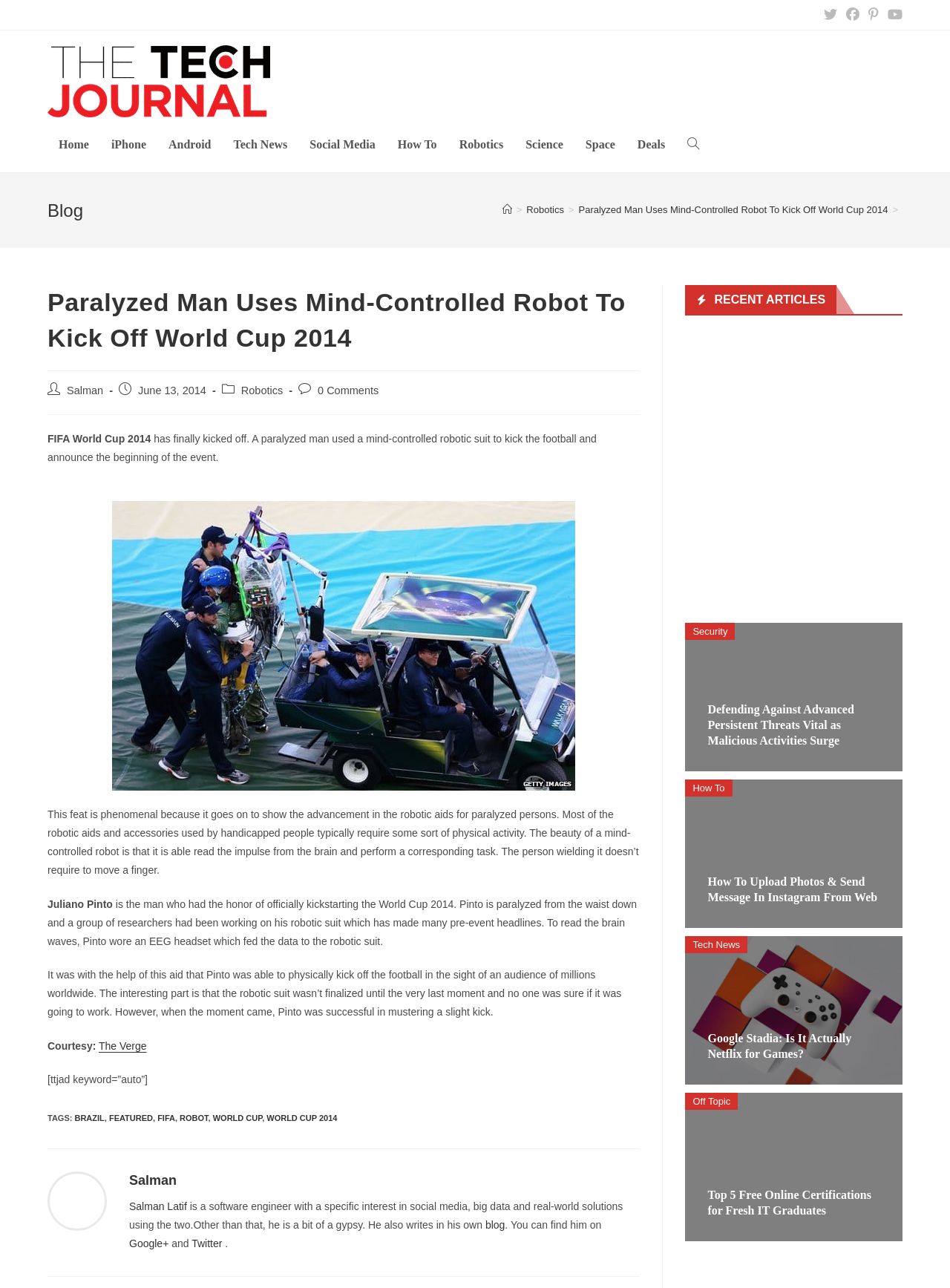Please locate the bounding box coordinates for the element that should be clicked to achieve the following instruction: "View the author's profile". Ensure the coordinates are given as four float numbers between 0 and 1, i.e., [left, top, right, bottom].

[0.136, 0.909, 0.186, 0.924]